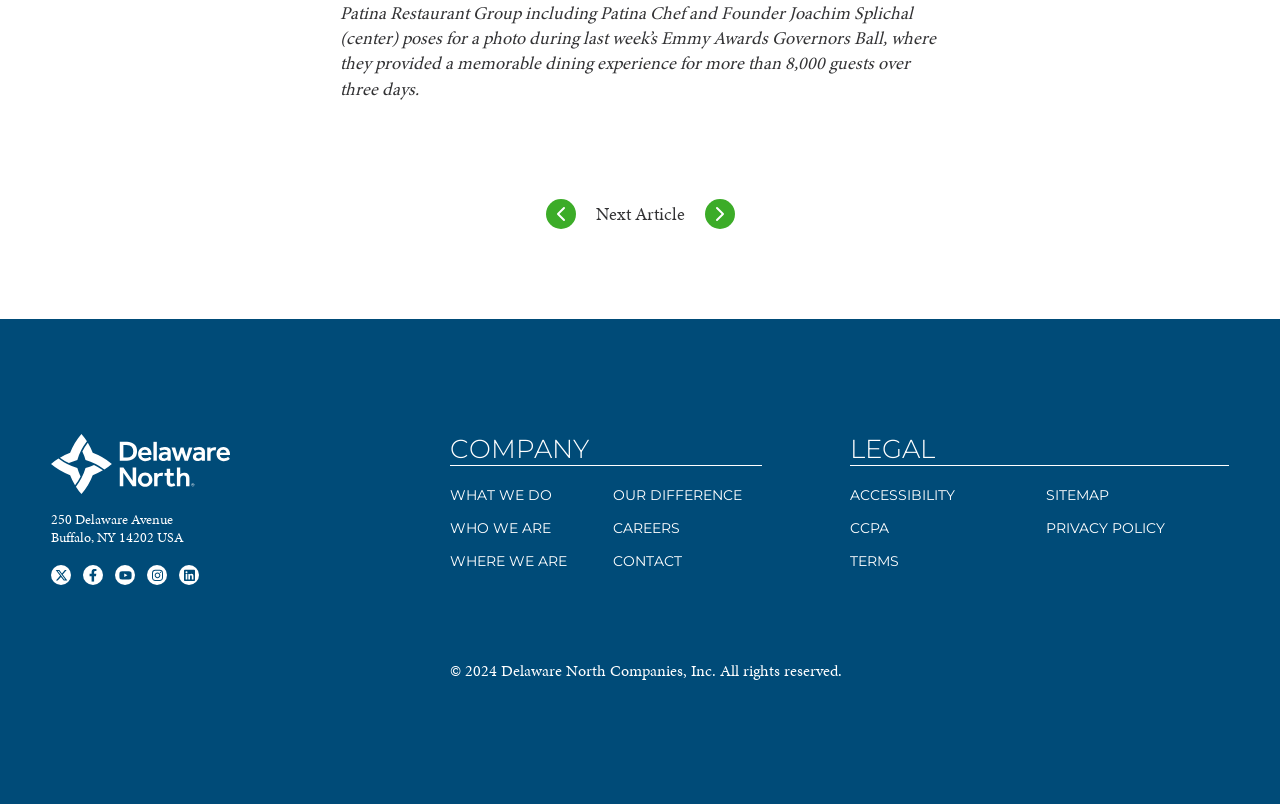Respond to the question below with a concise word or phrase:
What are the main sections of the company website?

COMPANY, LEGAL